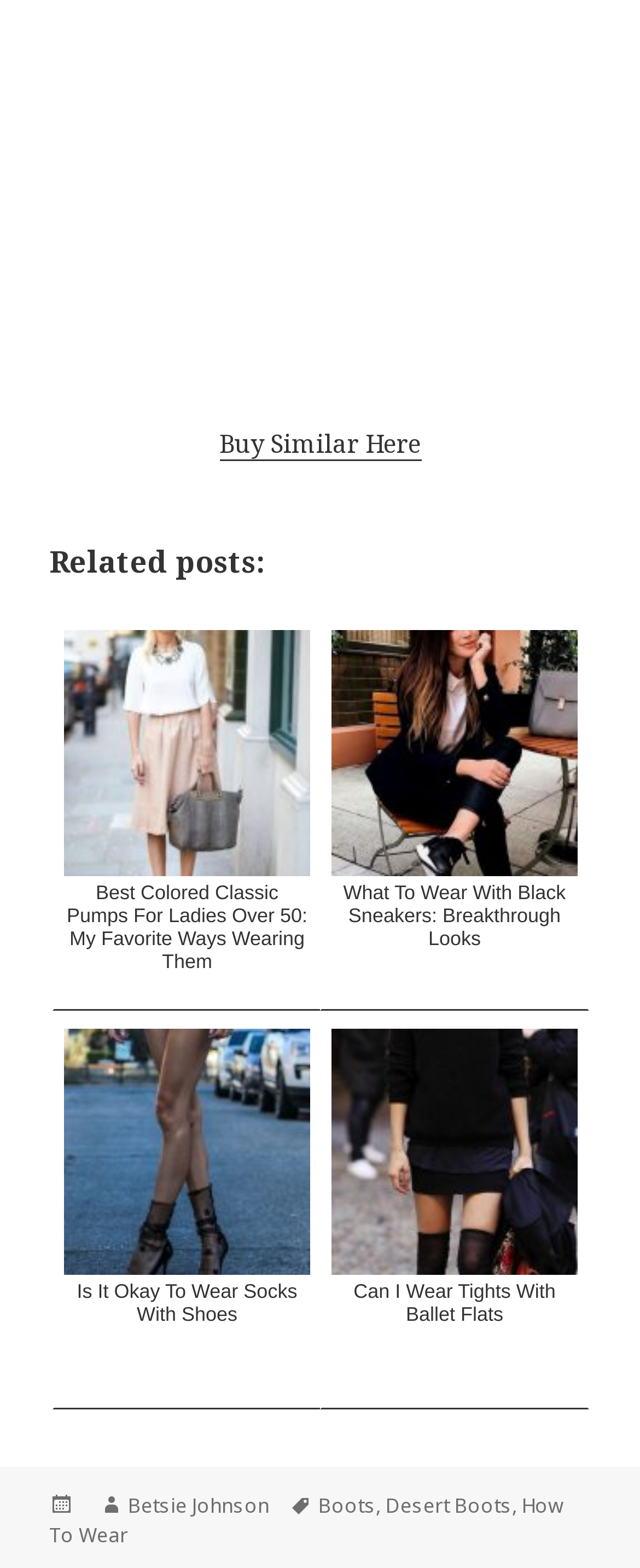Locate the bounding box coordinates of the element that should be clicked to execute the following instruction: "Click on 'Buy Similar Here'".

[0.342, 0.272, 0.658, 0.294]